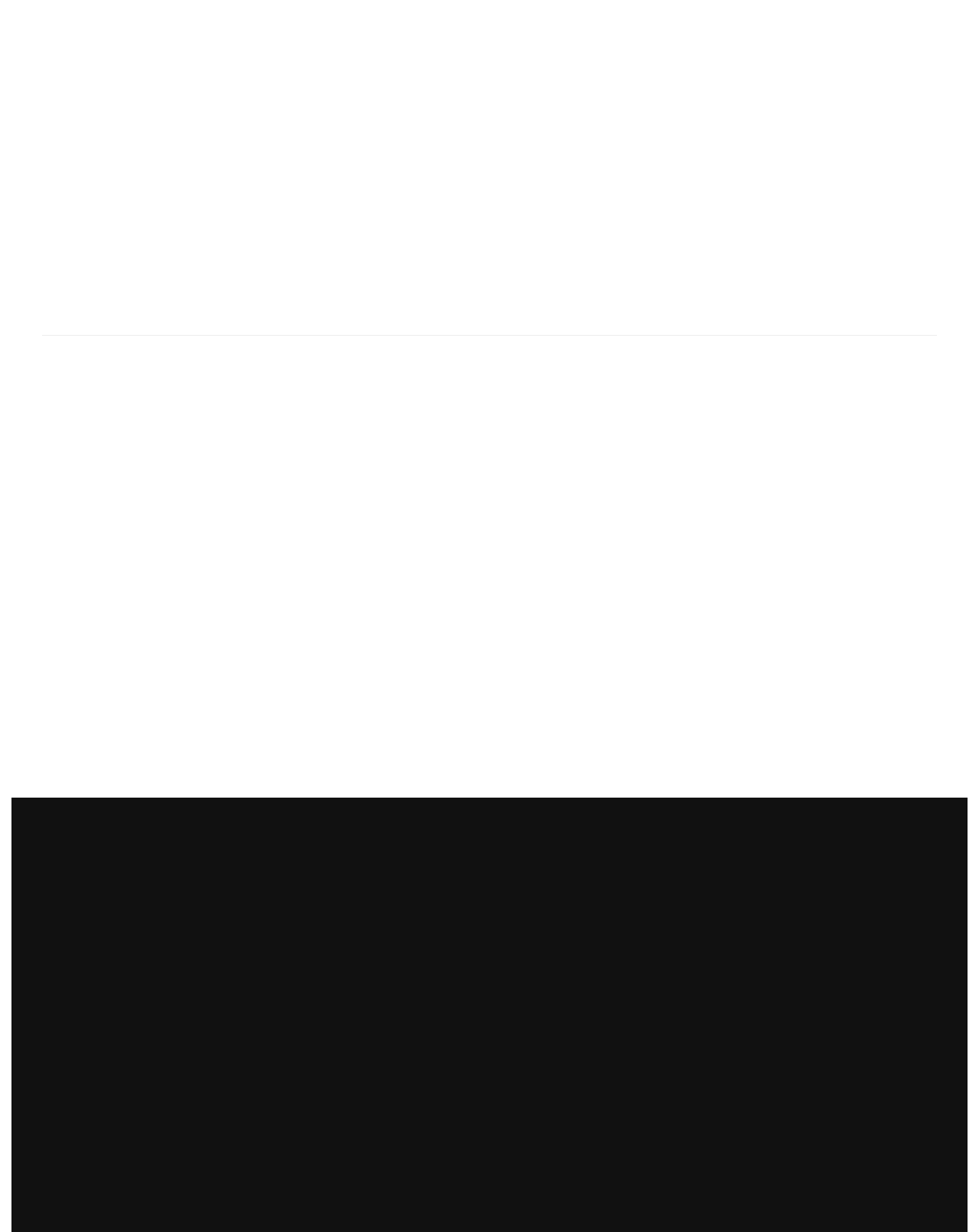Could you find the bounding box coordinates of the clickable area to complete this instruction: "Learn about Eagle Divisions"?

[0.043, 0.672, 0.327, 0.69]